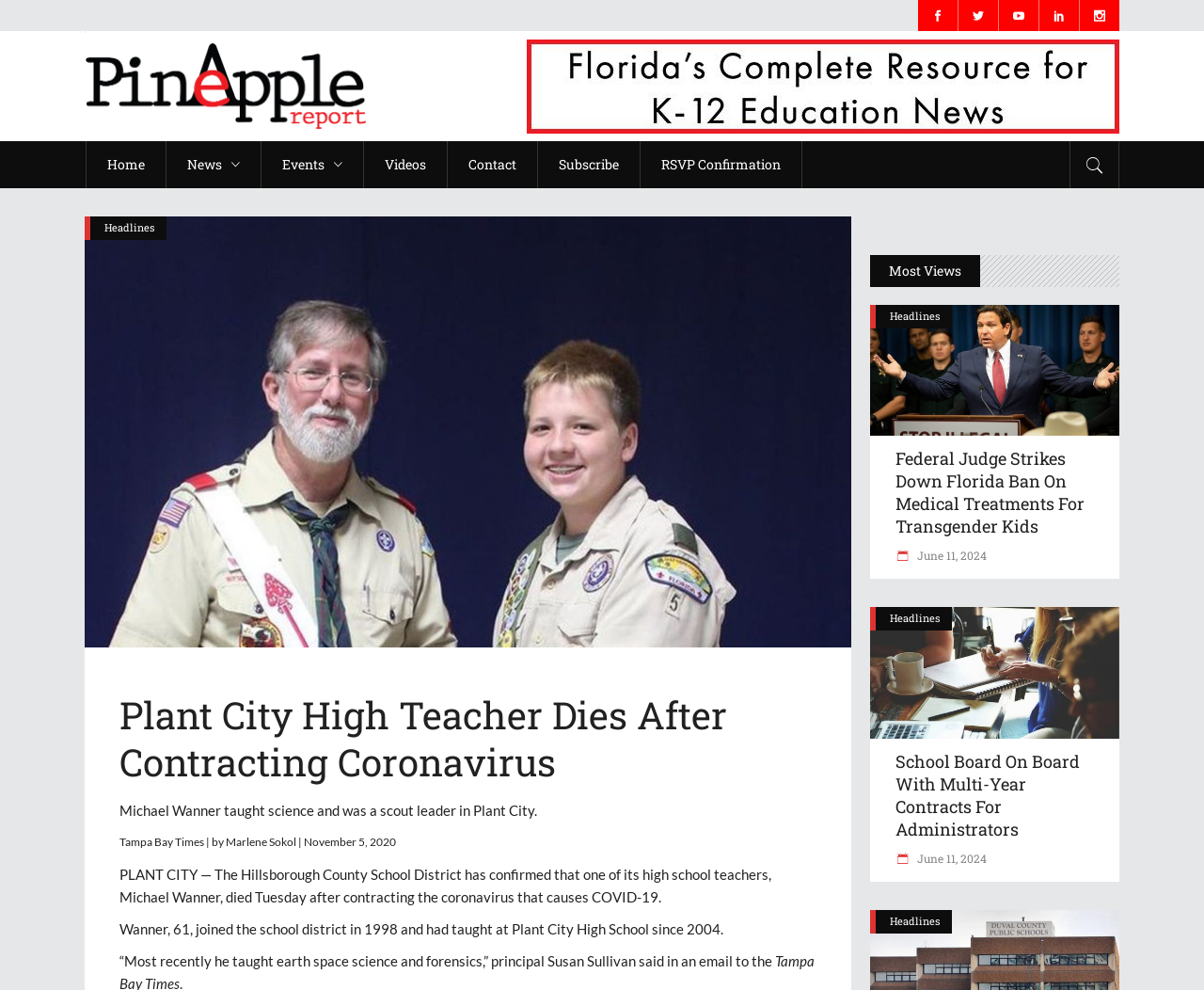Please identify the bounding box coordinates of the area that needs to be clicked to fulfill the following instruction: "View the Headlines."

[0.739, 0.308, 0.78, 0.331]